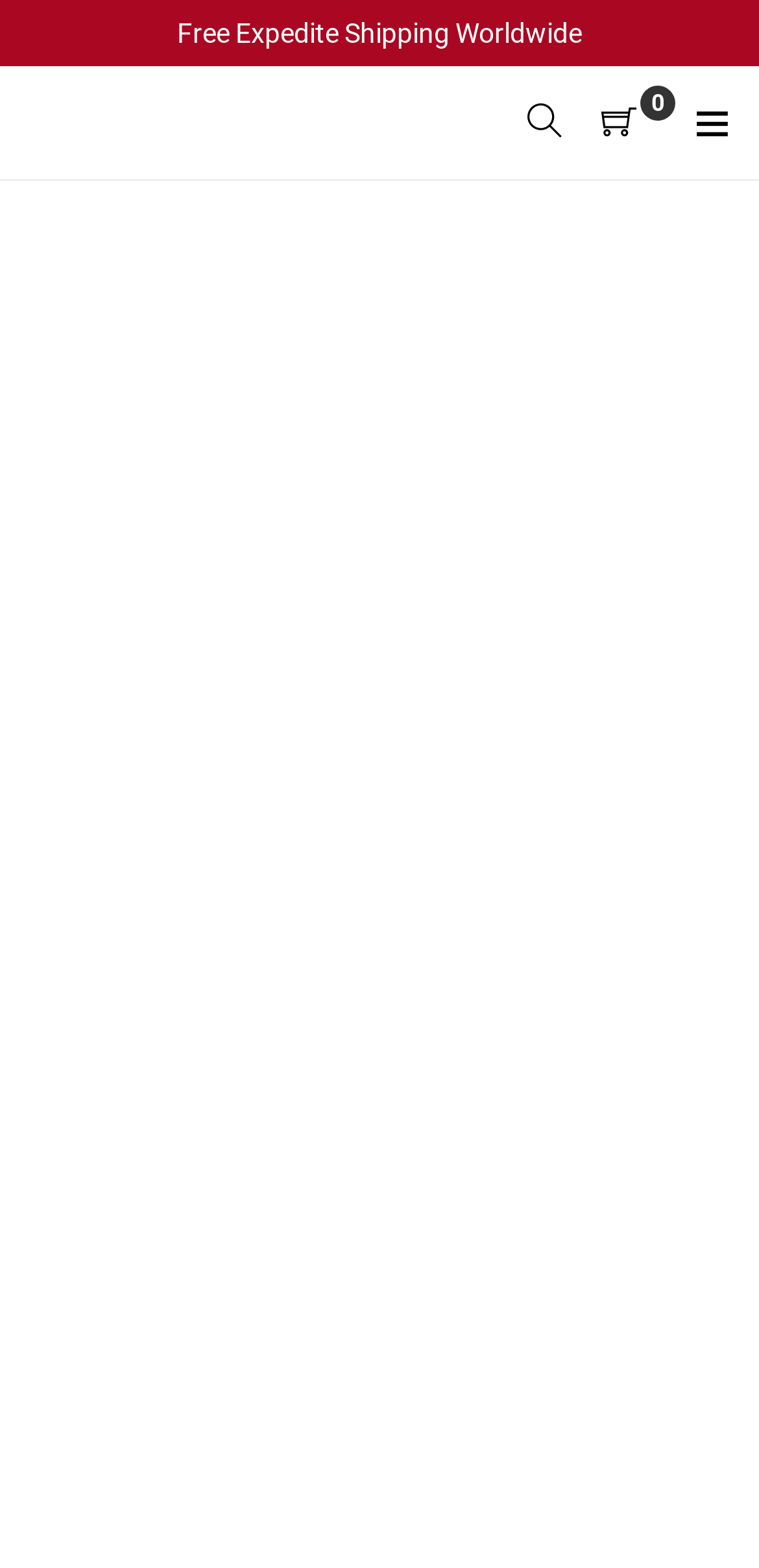Find the bounding box of the element with the following description: "parent_node: Skip to content". The coordinates must be four float numbers between 0 and 1, formatted as [left, top, right, bottom].

[0.846, 0.874, 0.923, 0.911]